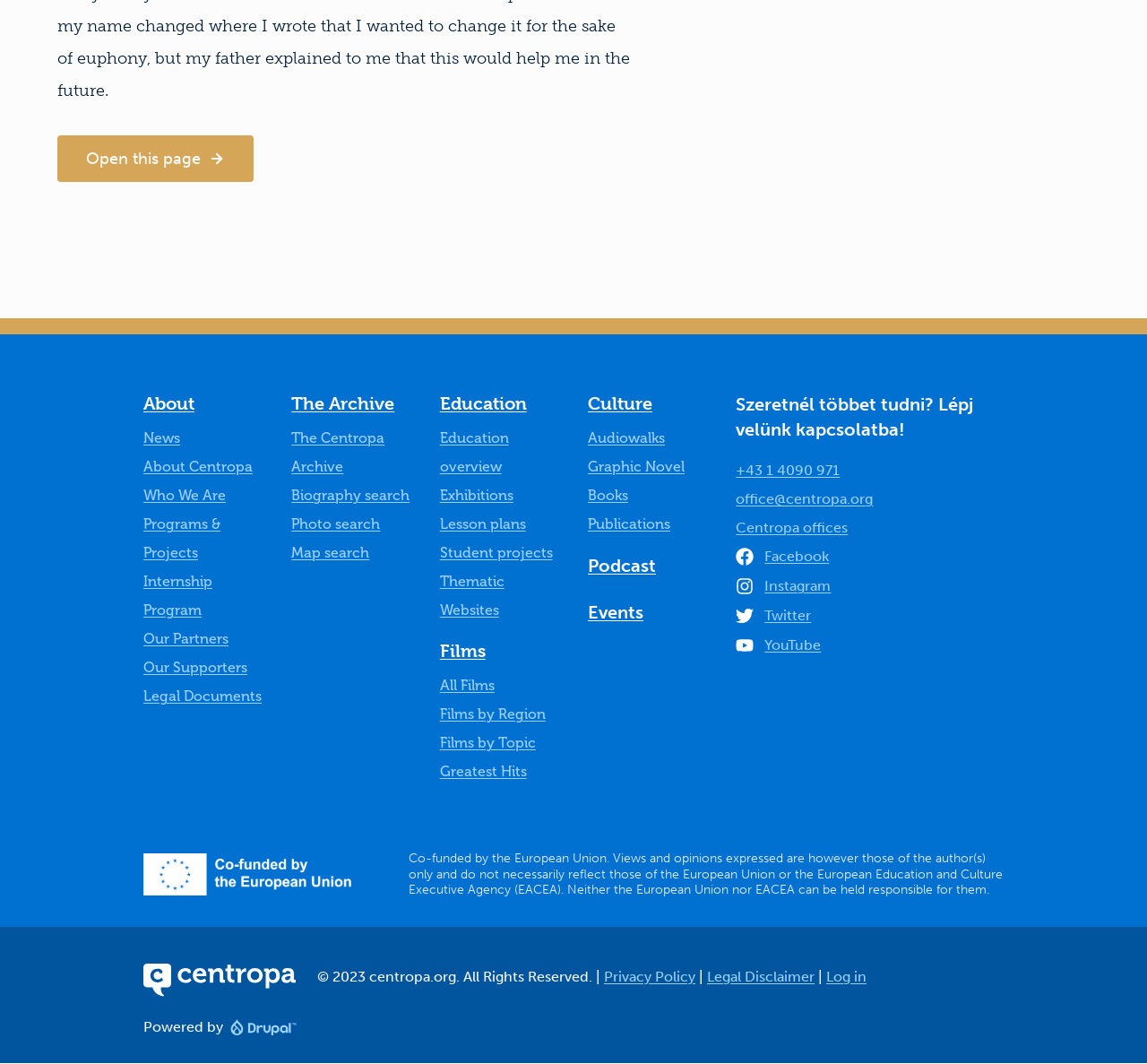What is the phone number to contact Centropa?
Refer to the image and provide a one-word or short phrase answer.

+43 1 4090 971